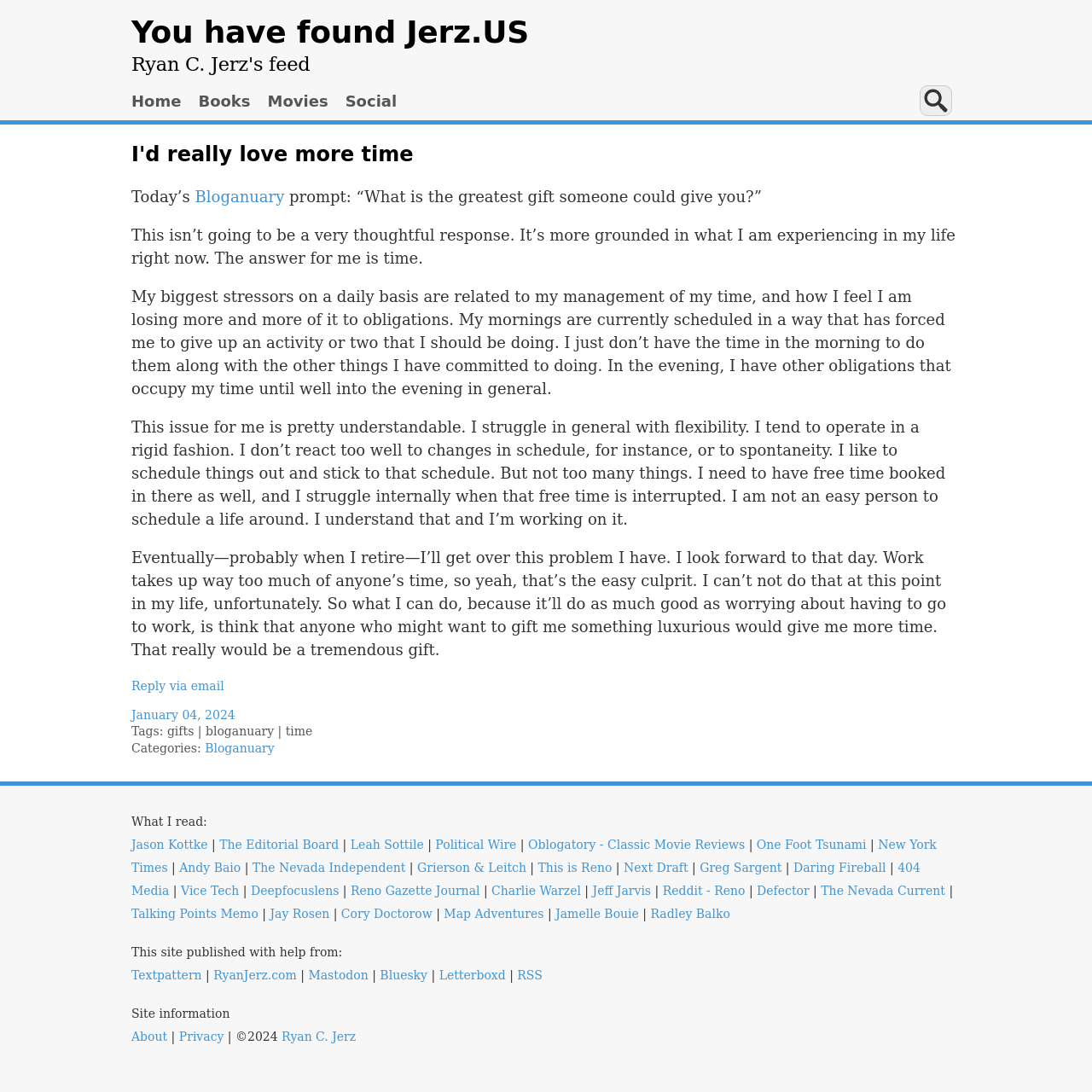What is the topic of the blog post?
Using the visual information, answer the question in a single word or phrase.

Greatest gift